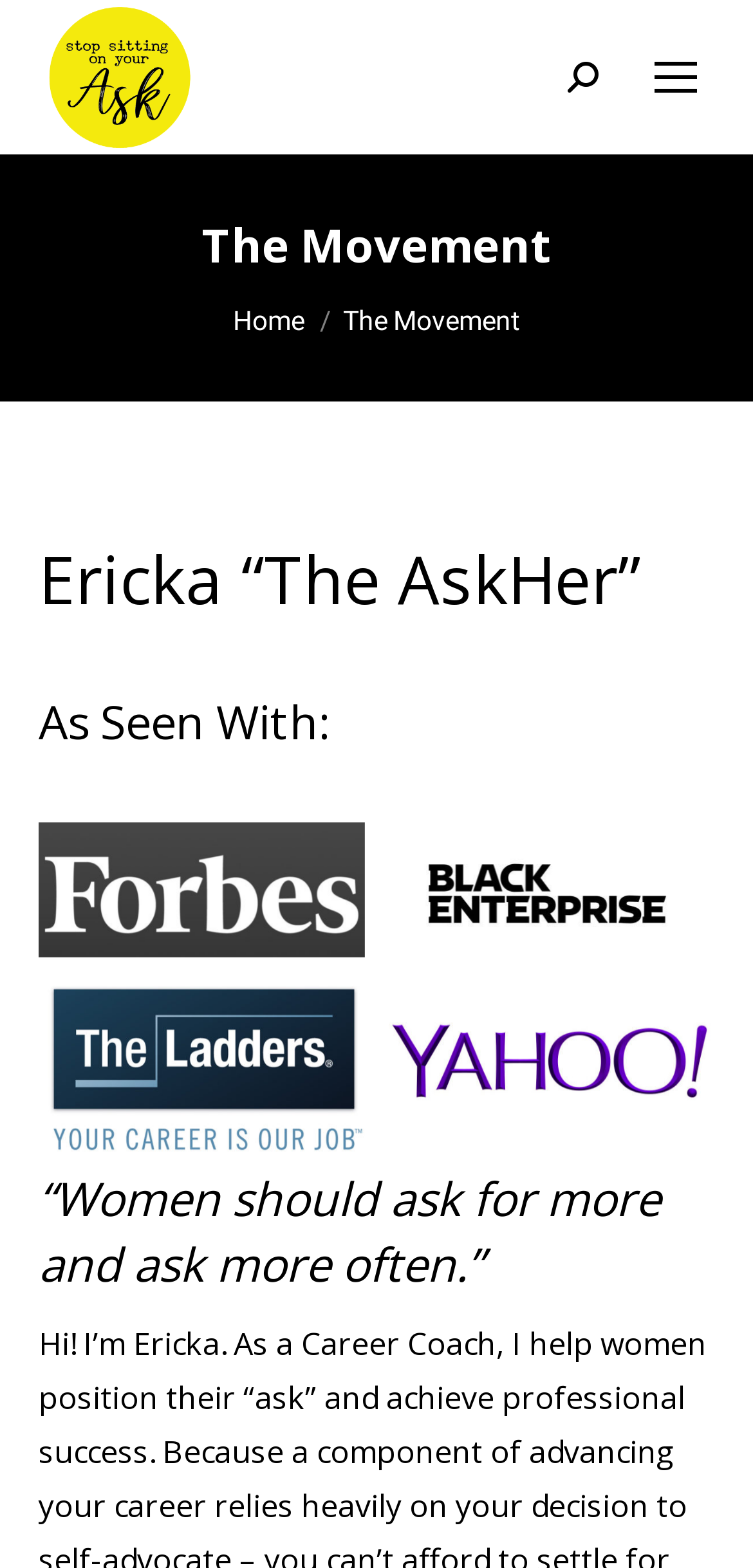Predict the bounding box of the UI element based on the description: "alt="Stop Sitting On Your Ask"". The coordinates should be four float numbers between 0 and 1, formatted as [left, top, right, bottom].

[0.051, 0.0, 0.269, 0.098]